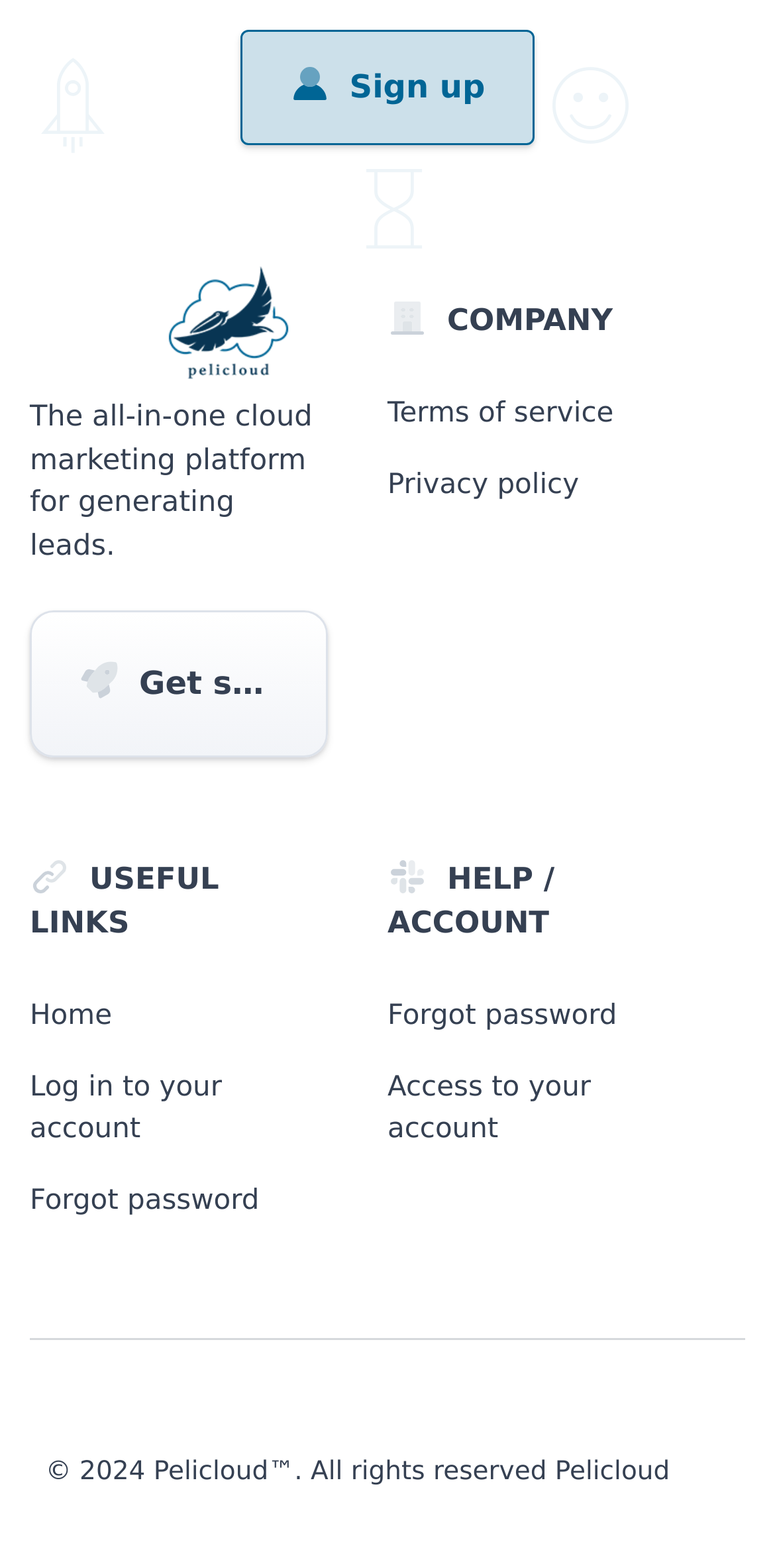Using the information from the screenshot, answer the following question thoroughly:
What is the purpose of the platform?

The purpose of the platform can be inferred from the StaticText element that says 'The all-in-one cloud marketing platform for generating leads.' This suggests that the platform is designed to help users generate leads.